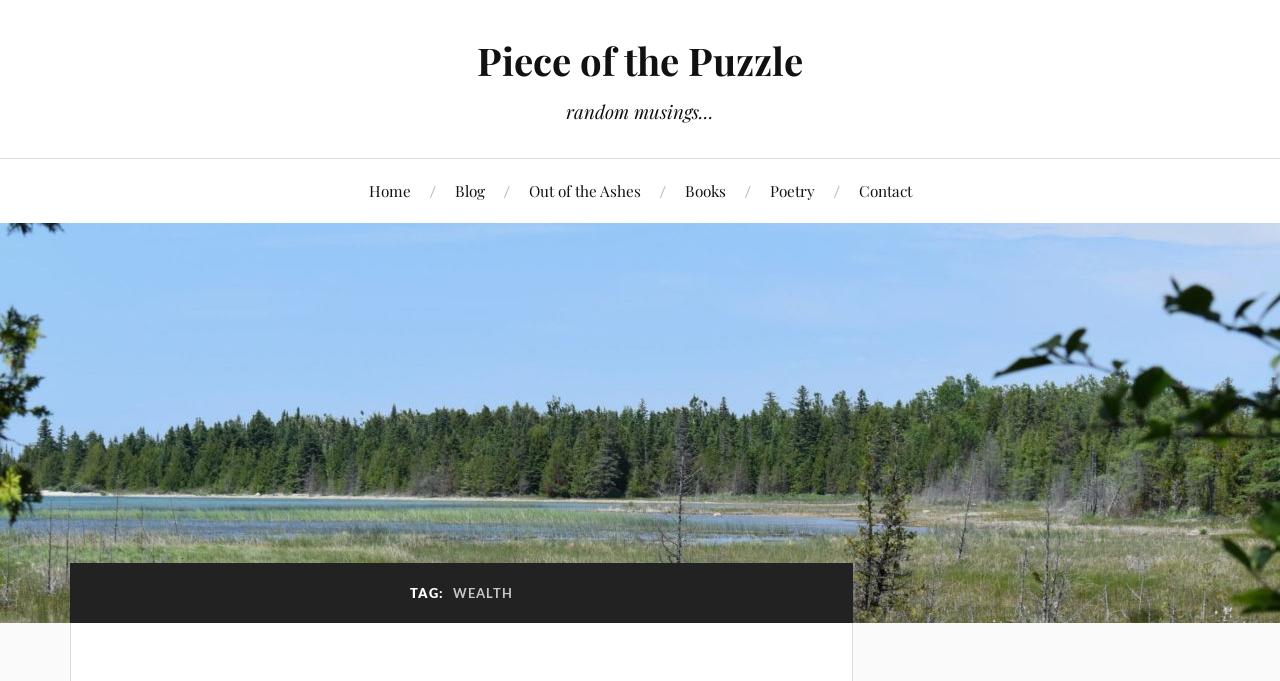Please give a short response to the question using one word or a phrase:
What is the theme of the random musings?

Wealth